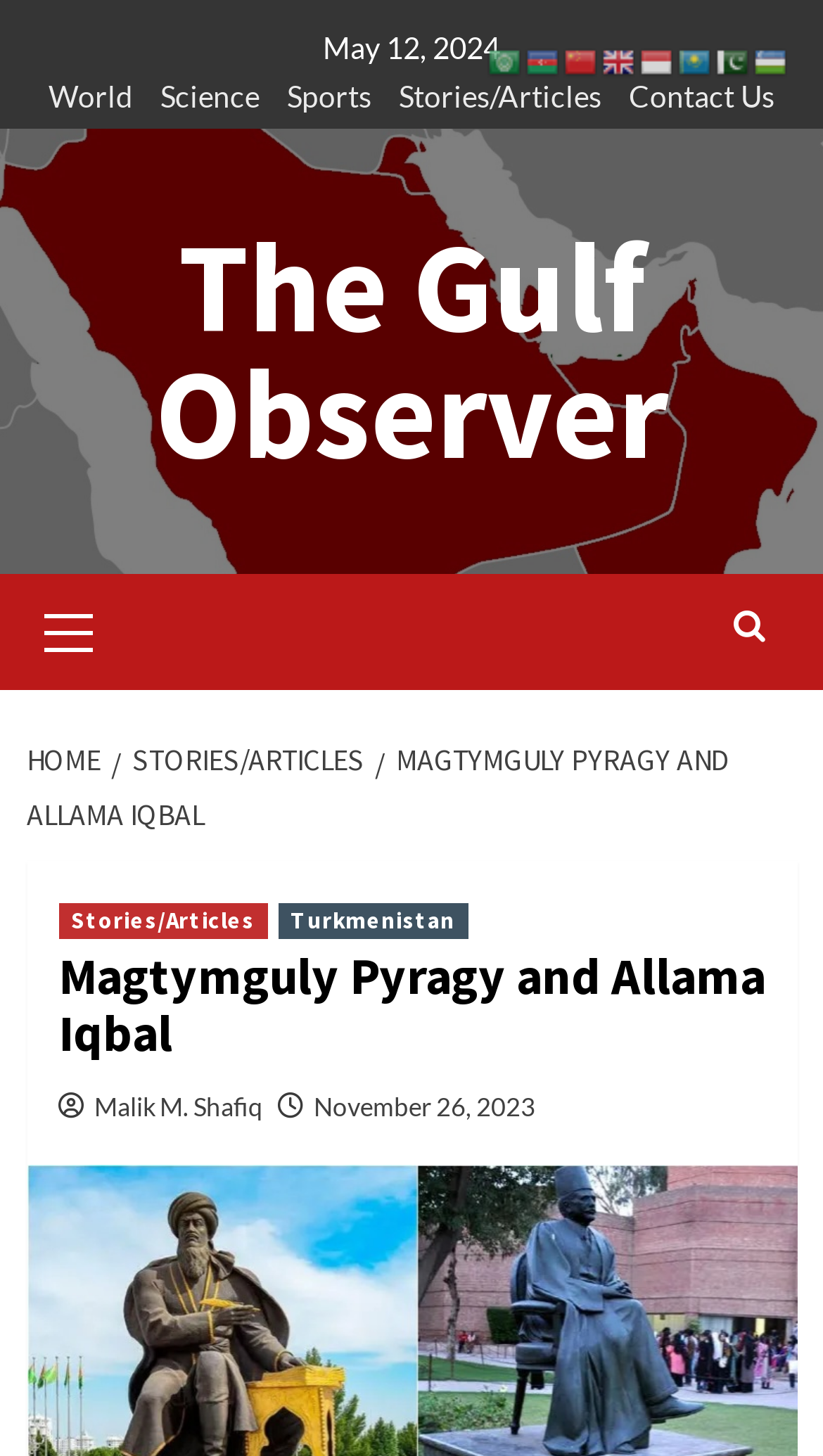Locate the headline of the webpage and generate its content.

Magtymguly Pyragy and Allama Iqbal